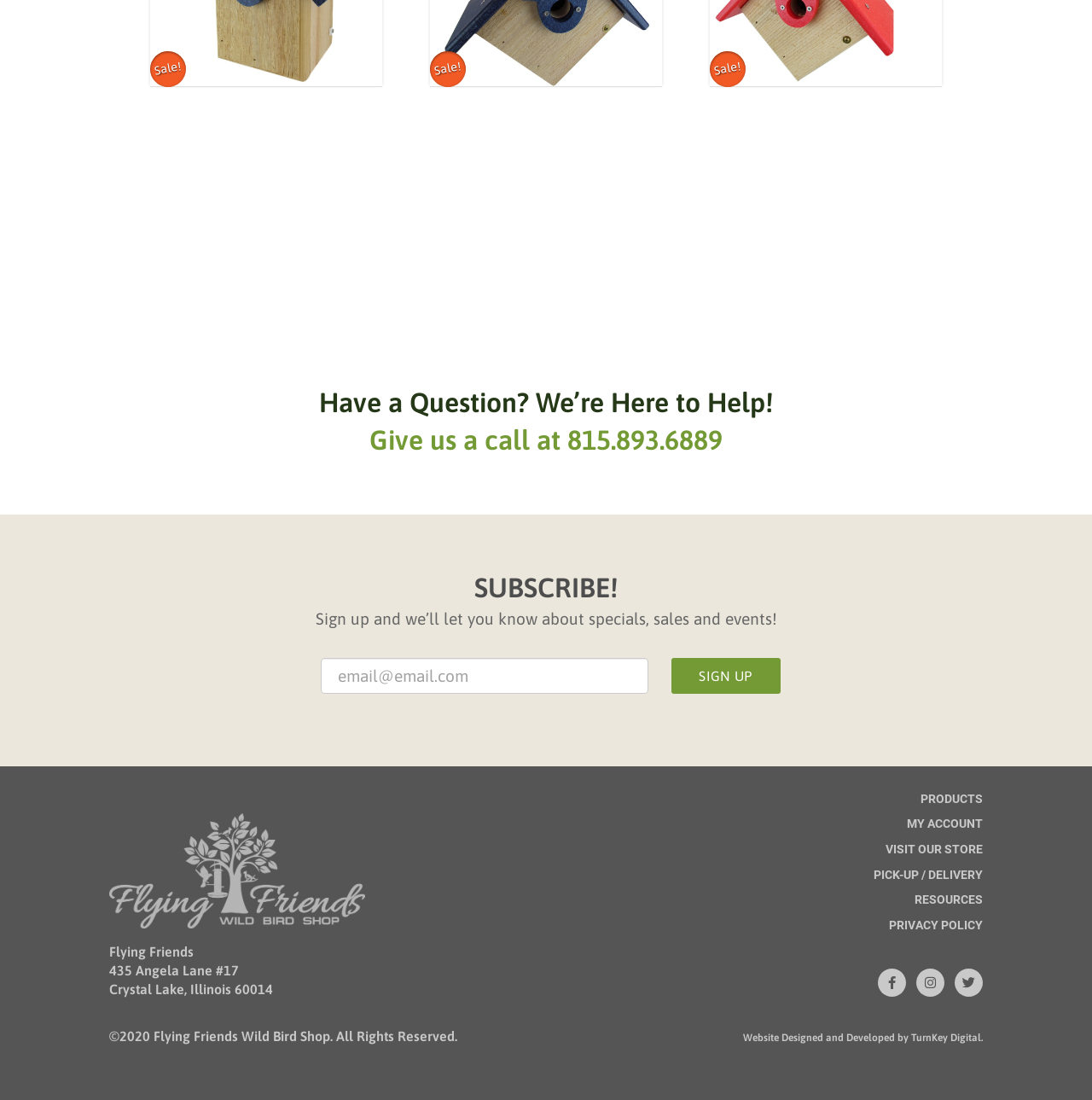Based on the image, please respond to the question with as much detail as possible:
What is the phone number to call for help?

I found the phone number by looking at the heading element that says 'Give us a call at 815.893.6889' and extracting the phone number from it.